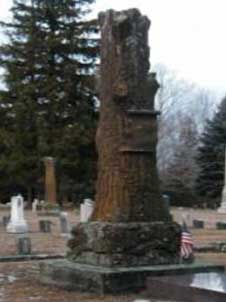Who did Nathaniel Hayward work with?
Look at the image and provide a detailed response to the question.

According to the caption, Hayward played a crucial role in the 19th-century industrial expansion, particularly through his work with the Eagle Rubber Company and Charles Goodyear.